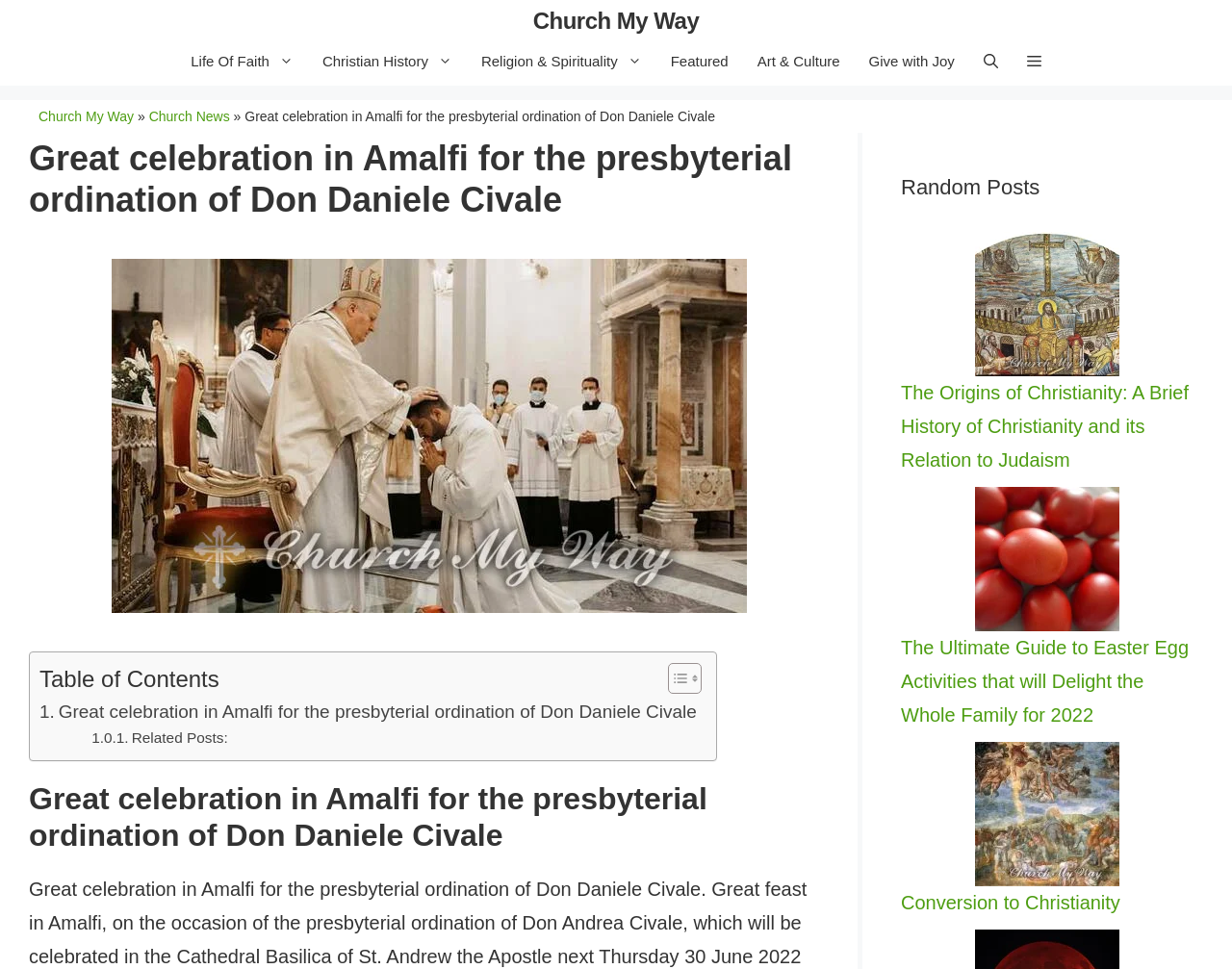Please determine the bounding box coordinates, formatted as (top-left x, top-left y, bottom-right x, bottom-right y), with all values as floating point numbers between 0 and 1. Identify the bounding box of the region described as: July 2019

None